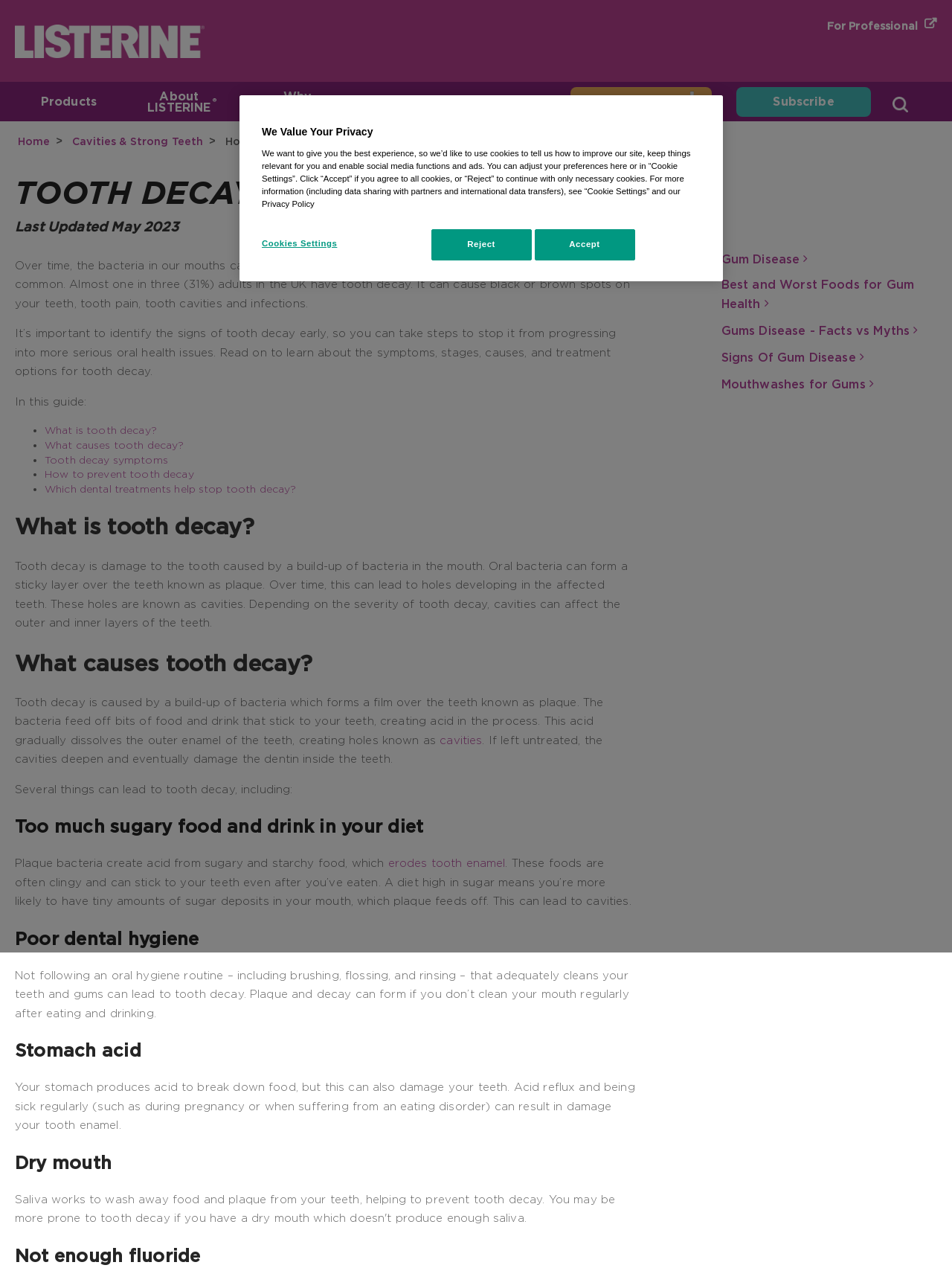Given the element description "Search" in the screenshot, predict the bounding box coordinates of that UI element.

[0.929, 0.071, 0.977, 0.089]